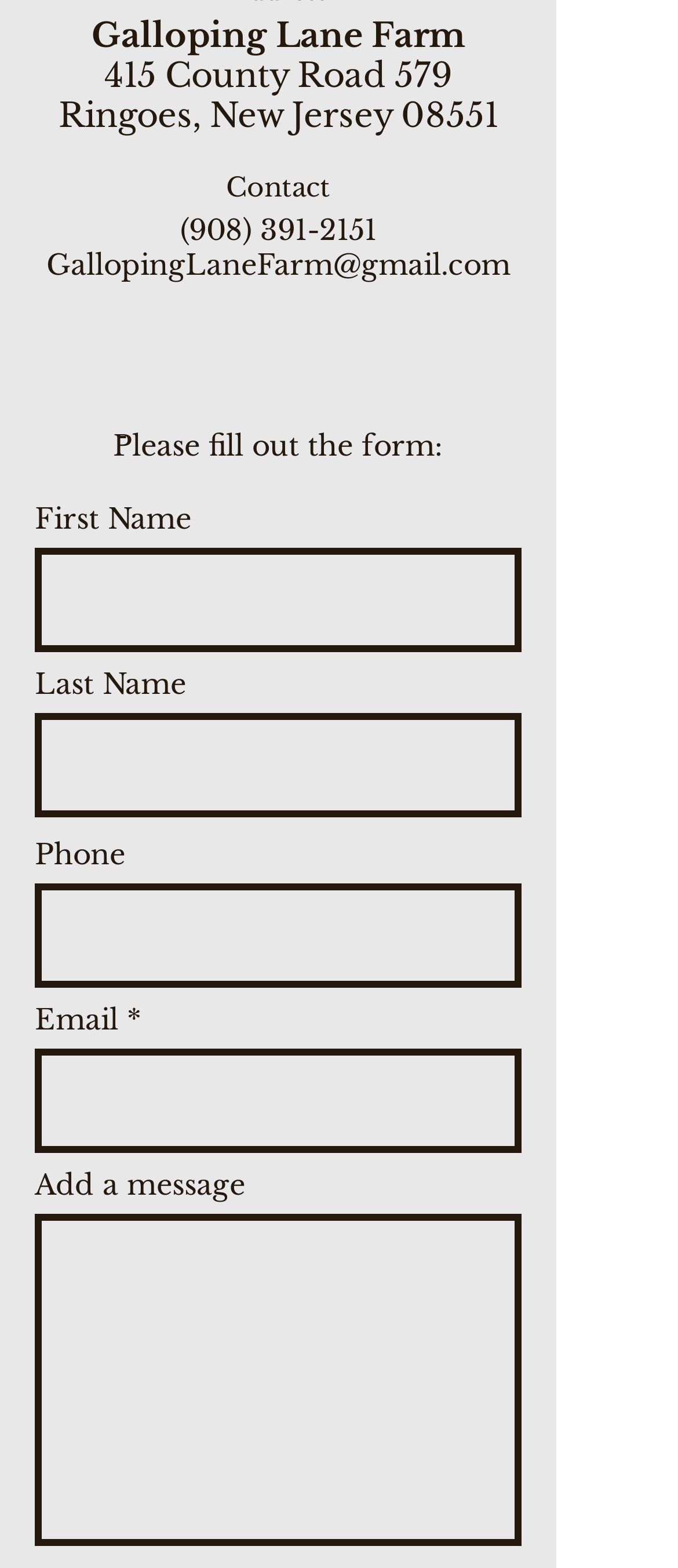Locate the bounding box coordinates of the clickable element to fulfill the following instruction: "Enter your first name". Provide the coordinates as four float numbers between 0 and 1 in the format [left, top, right, bottom].

[0.051, 0.349, 0.769, 0.416]